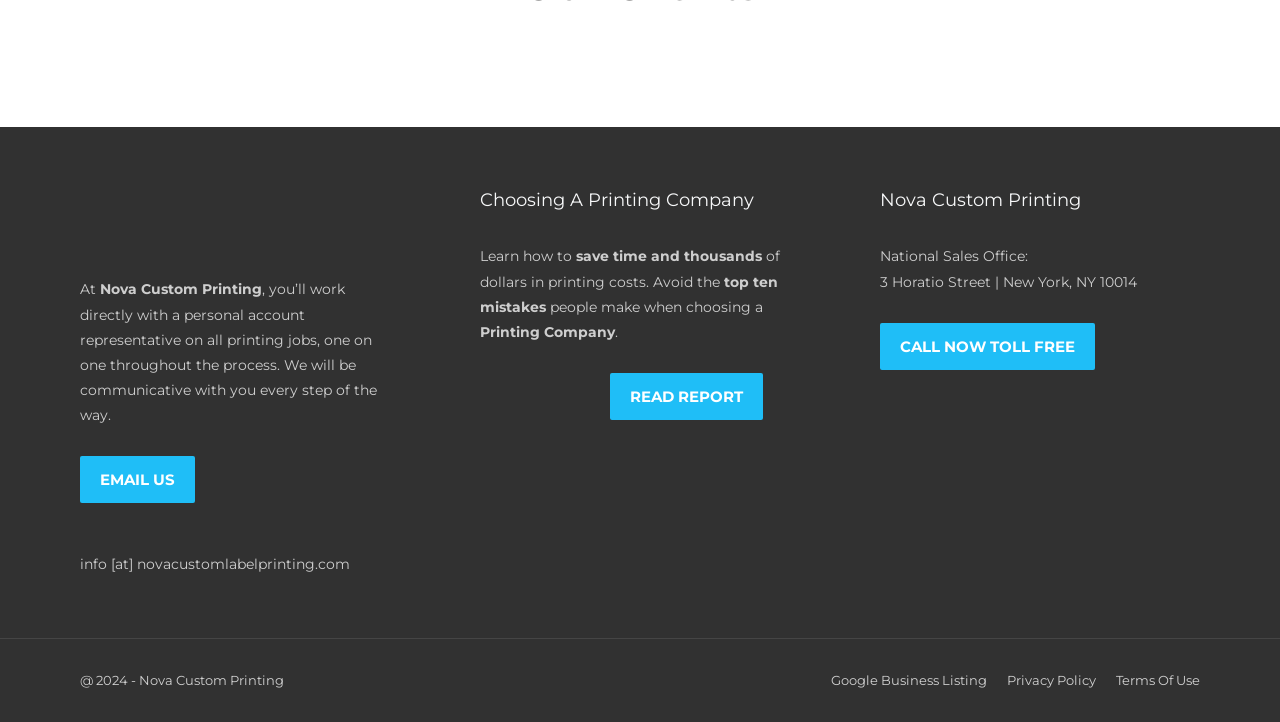Please answer the following query using a single word or phrase: 
What is the year of the copyright?

2024